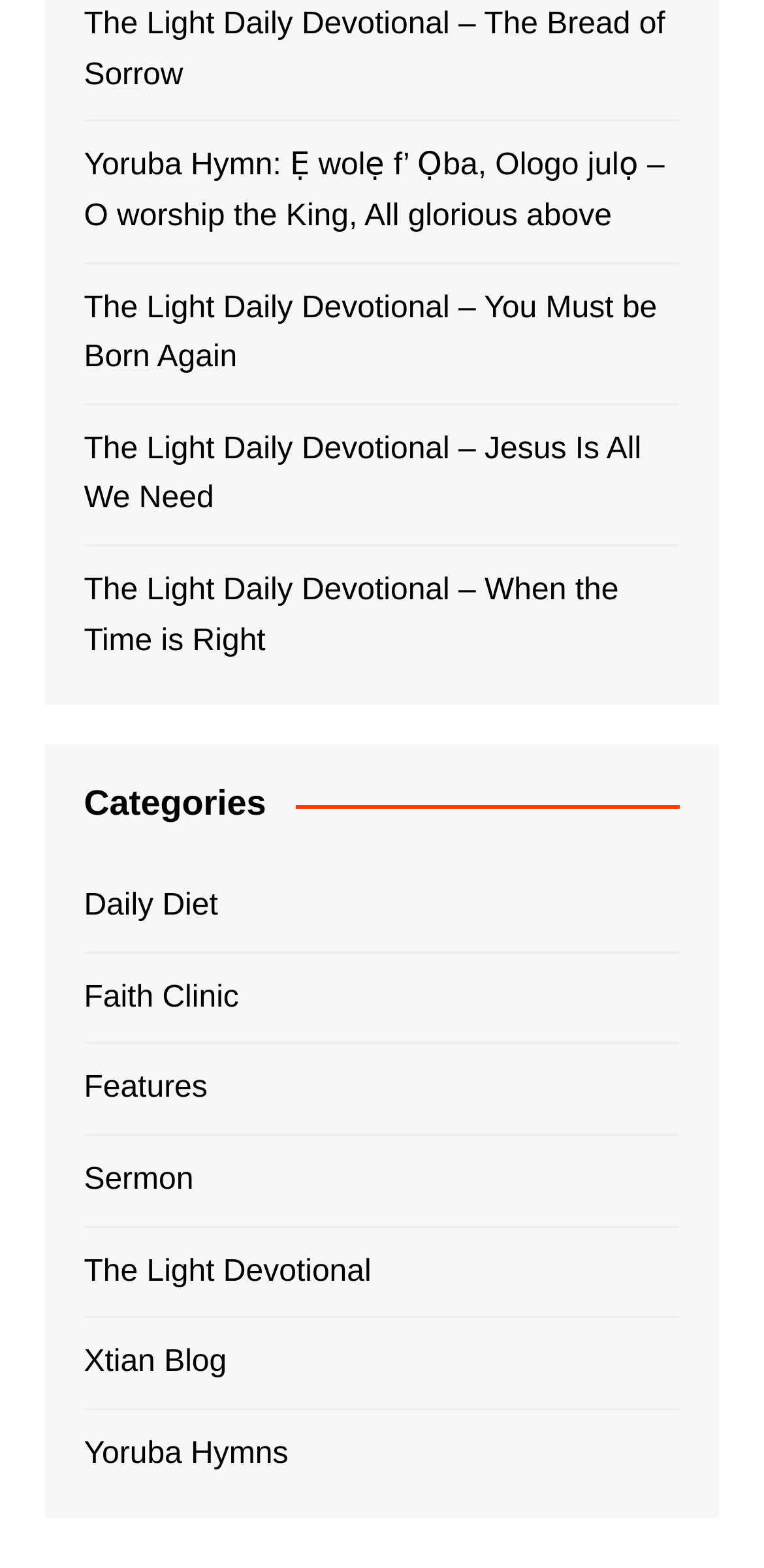Please predict the bounding box coordinates of the element's region where a click is necessary to complete the following instruction: "Read about counter-terrorism". The coordinates should be represented by four float numbers between 0 and 1, i.e., [left, top, right, bottom].

None